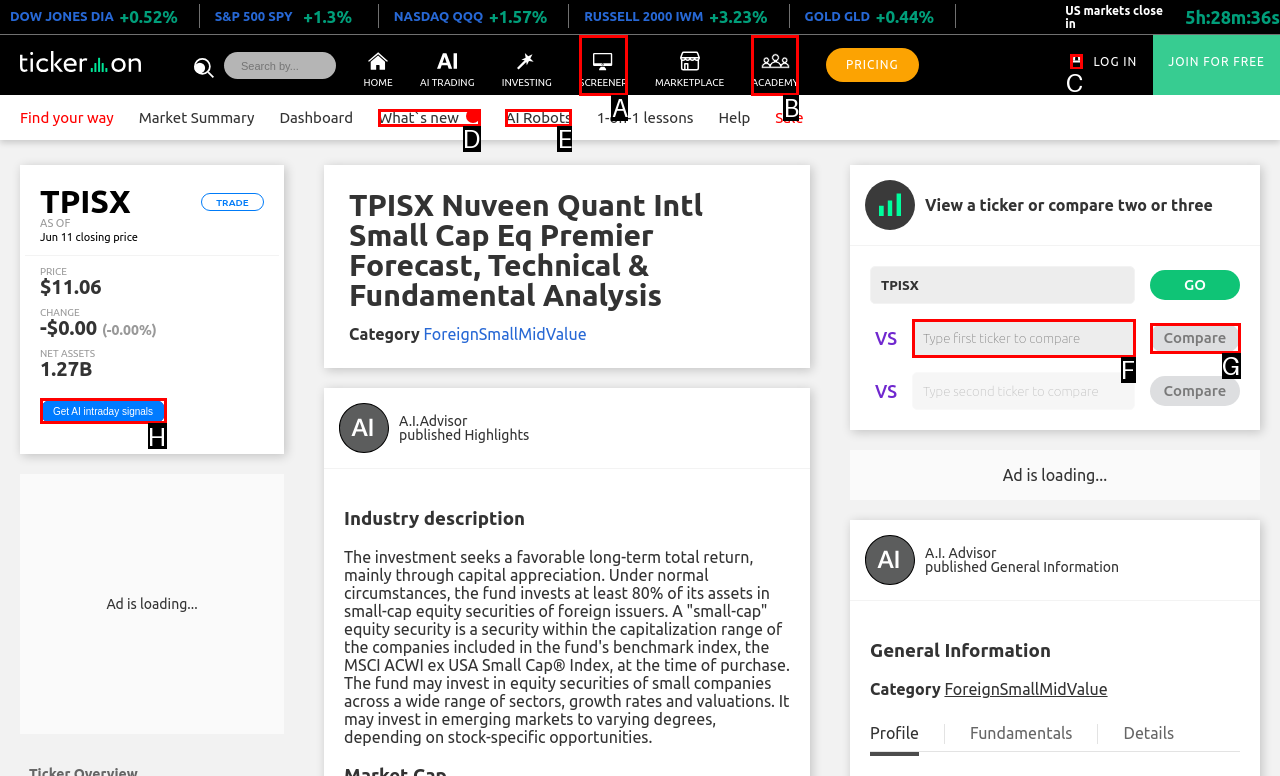For the task "Log in", which option's letter should you click? Answer with the letter only.

C